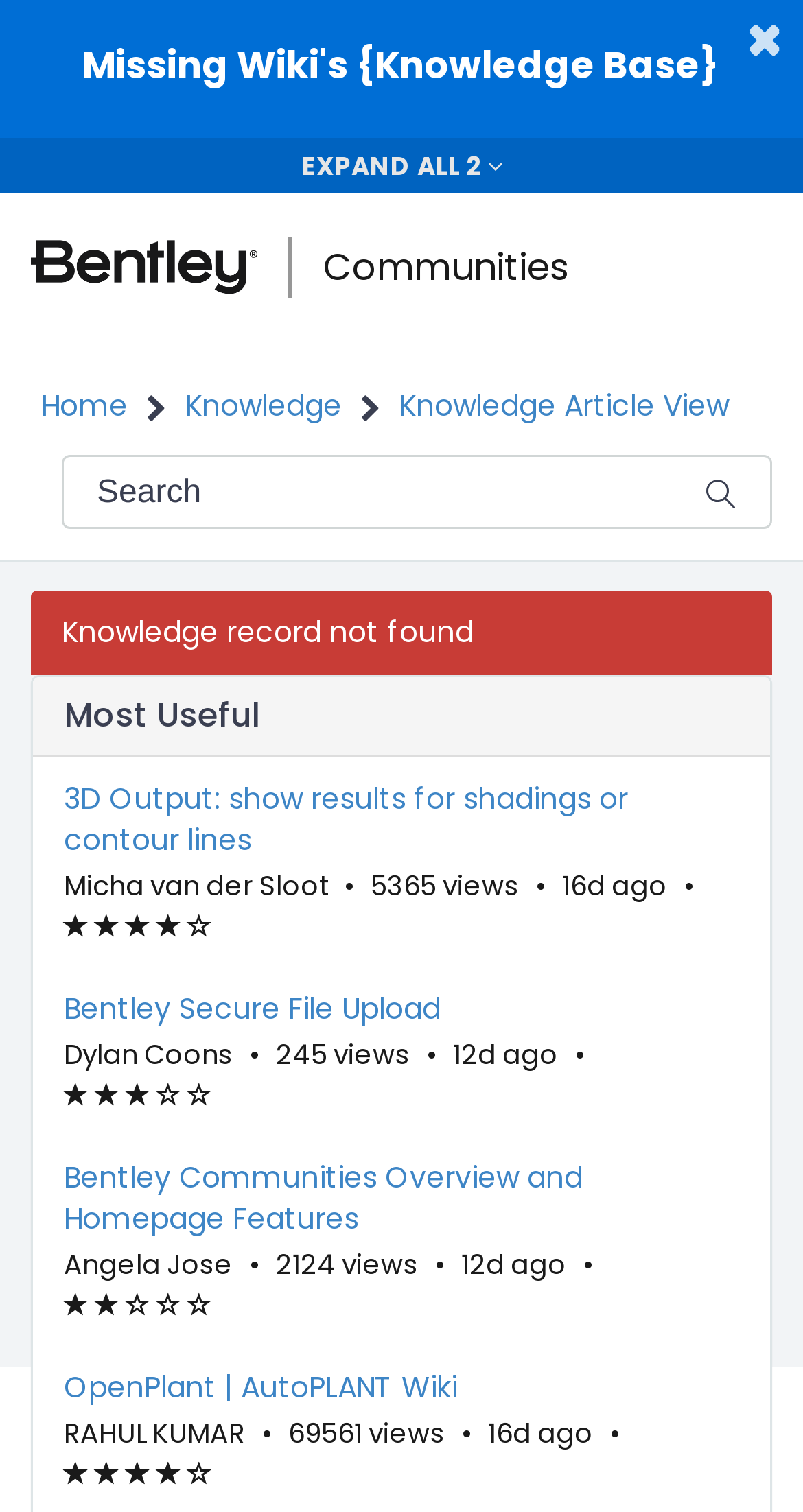Could you provide the bounding box coordinates for the portion of the screen to click to complete this instruction: "View Knowledge Article View"?

[0.497, 0.255, 0.908, 0.282]